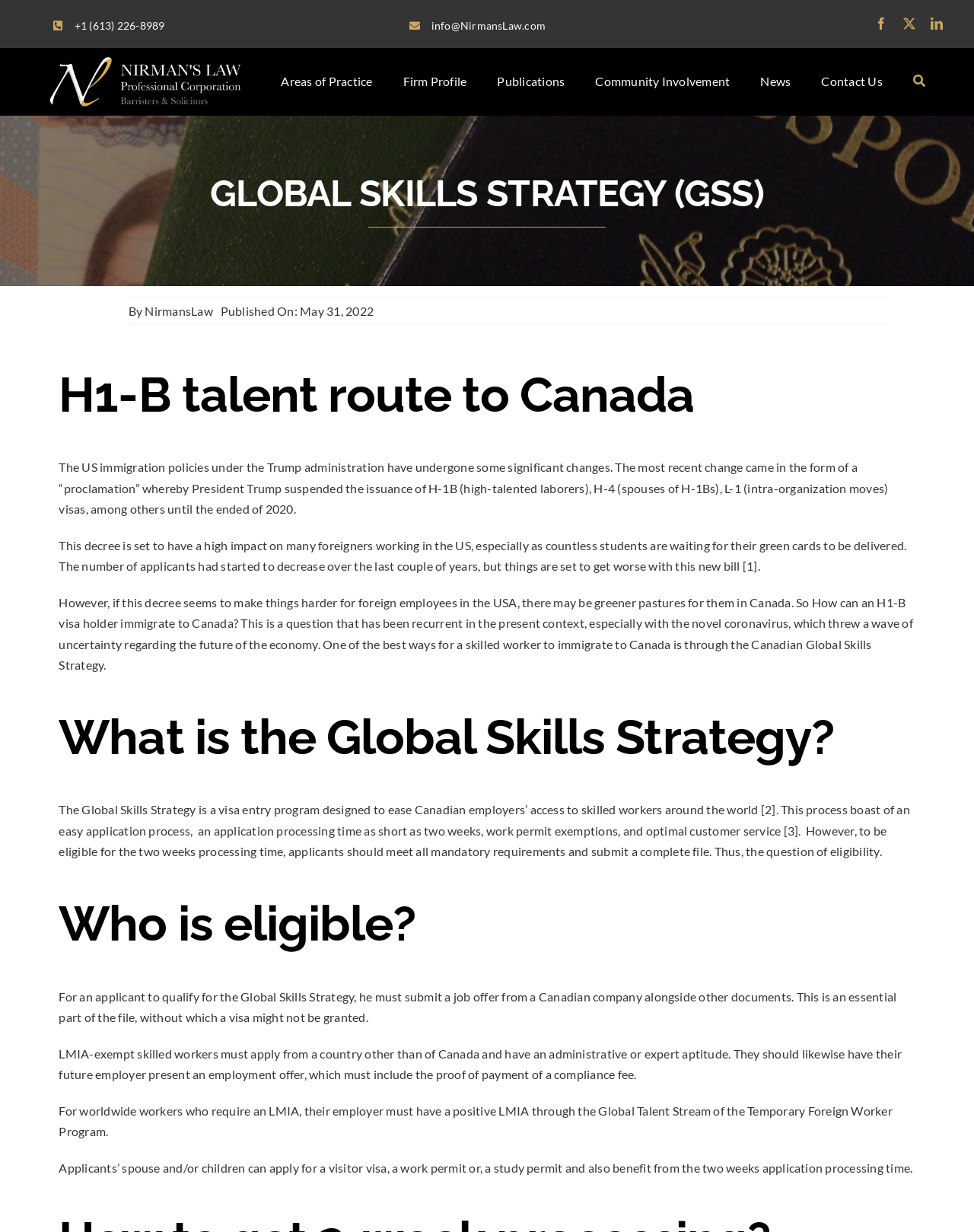Please identify the bounding box coordinates of the area I need to click to accomplish the following instruction: "Click the Go to Top link".

[0.904, 0.769, 0.941, 0.791]